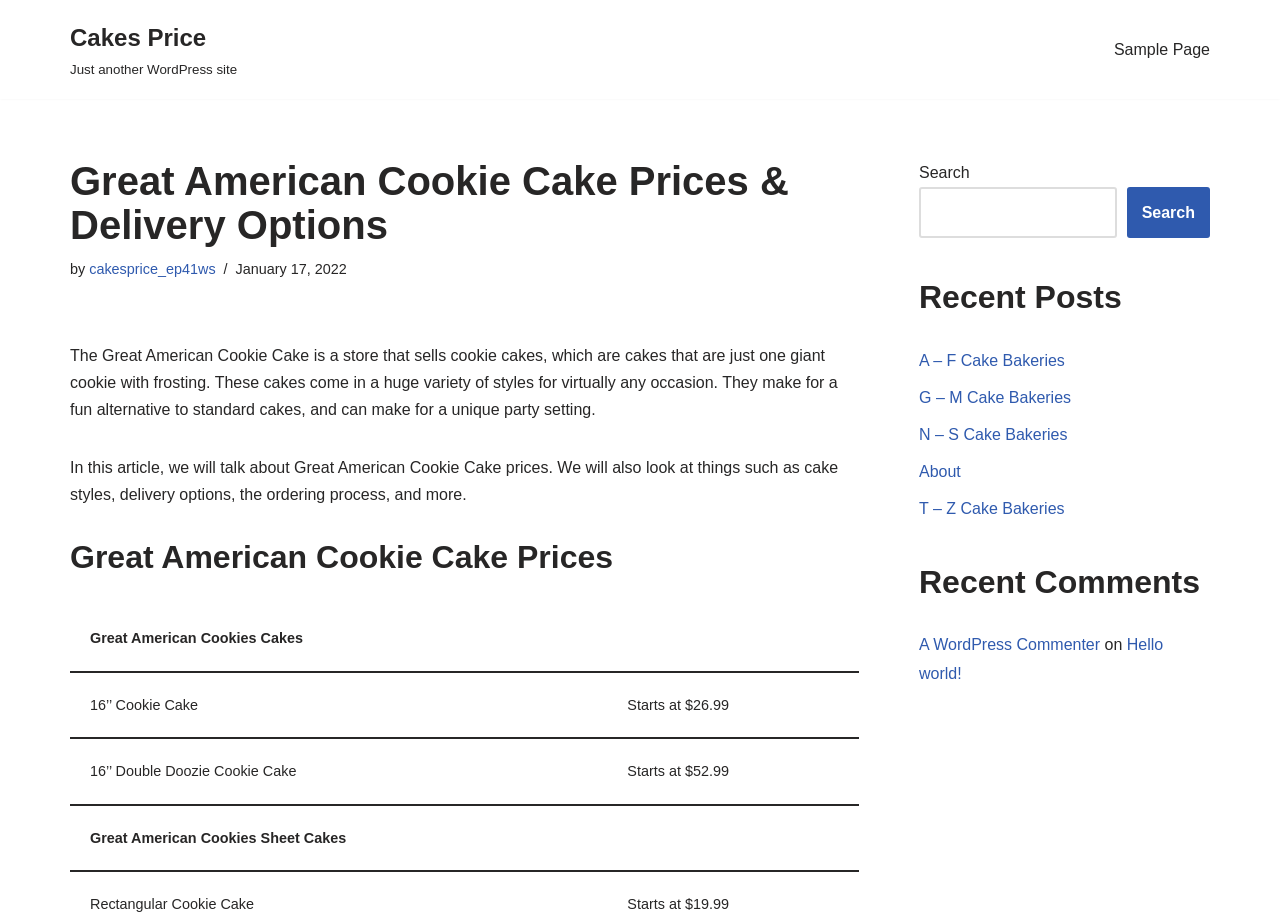Please extract and provide the main headline of the webpage.

Great American Cookie Cake Prices & Delivery Options